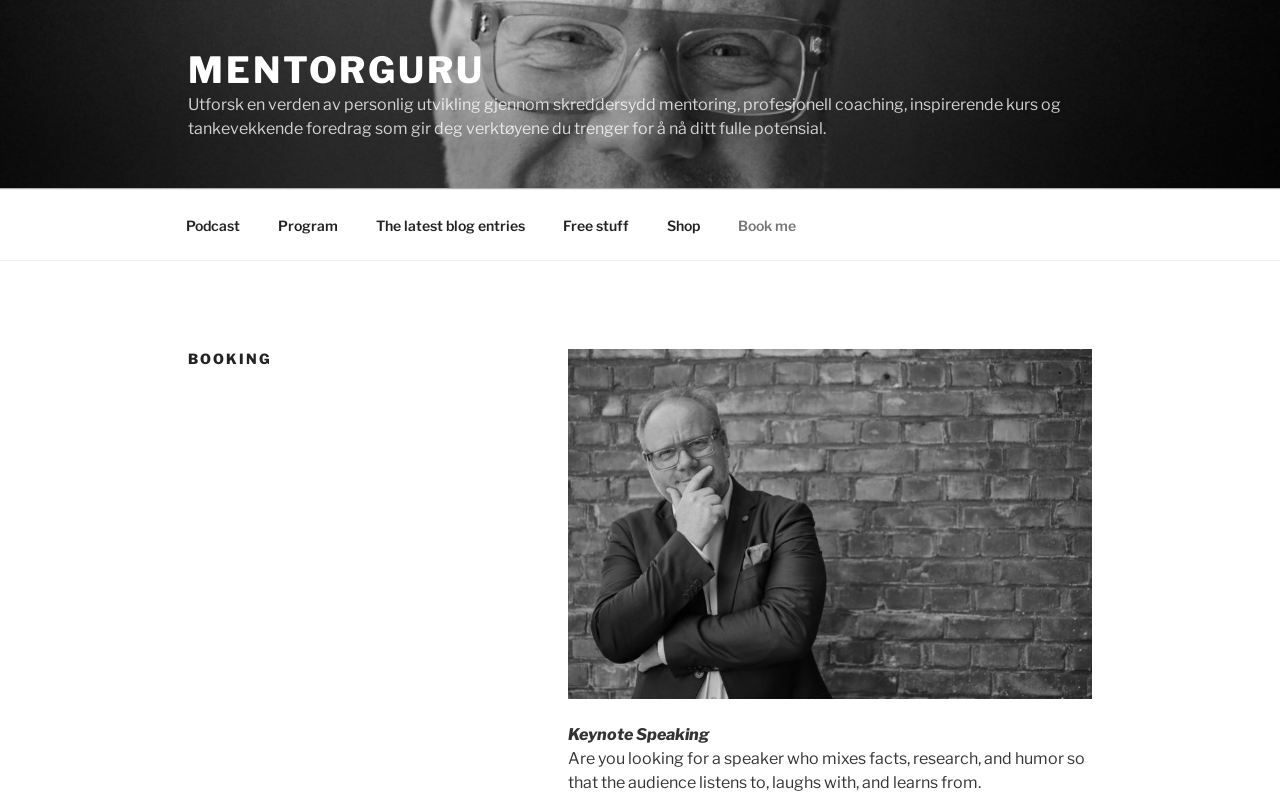Given the description Podcast, predict the bounding box coordinates of the UI element. Ensure the coordinates are in the format (top-left x, top-left y, bottom-right x, bottom-right y) and all values are between 0 and 1.

[0.131, 0.251, 0.201, 0.312]